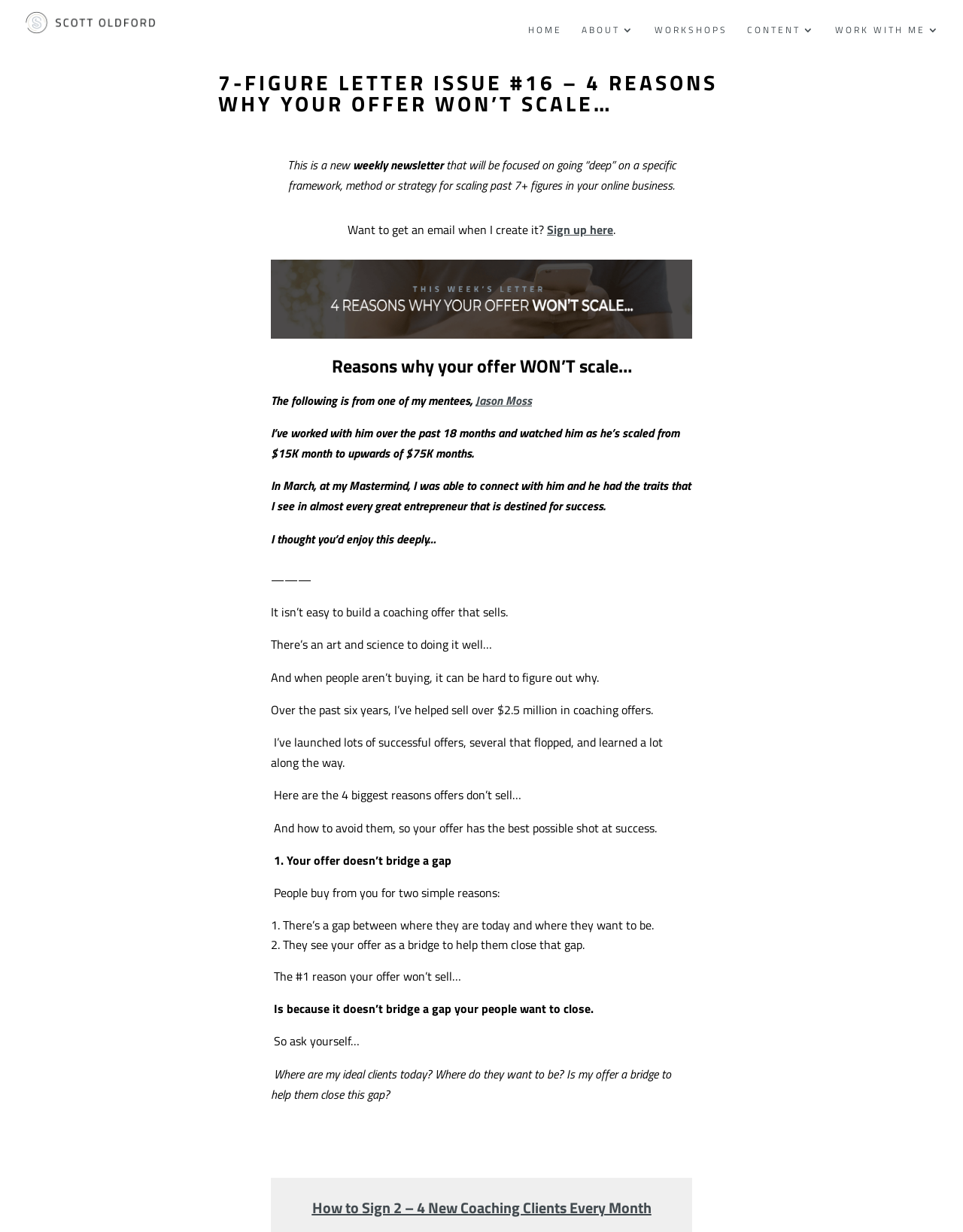Determine the bounding box for the described HTML element: "Levels of Consciousness". Ensure the coordinates are four float numbers between 0 and 1 in the format [left, top, right, bottom].

[0.748, 0.656, 0.84, 0.687]